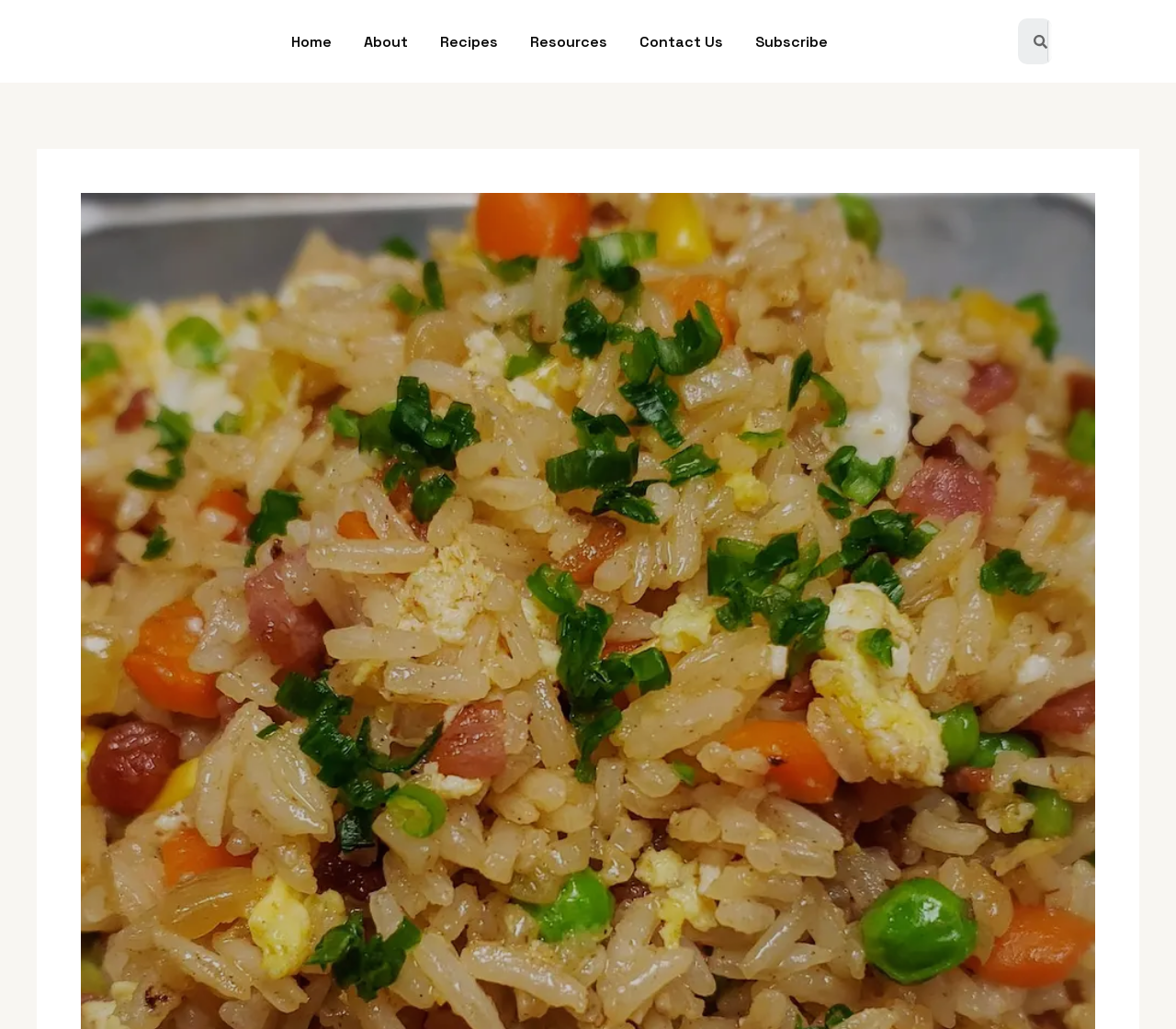What is the last menu item?
Using the details from the image, give an elaborate explanation to answer the question.

By examining the navigation menu, I found that the last menu item is 'Subscribe', which is located at the top-right corner of the webpage.